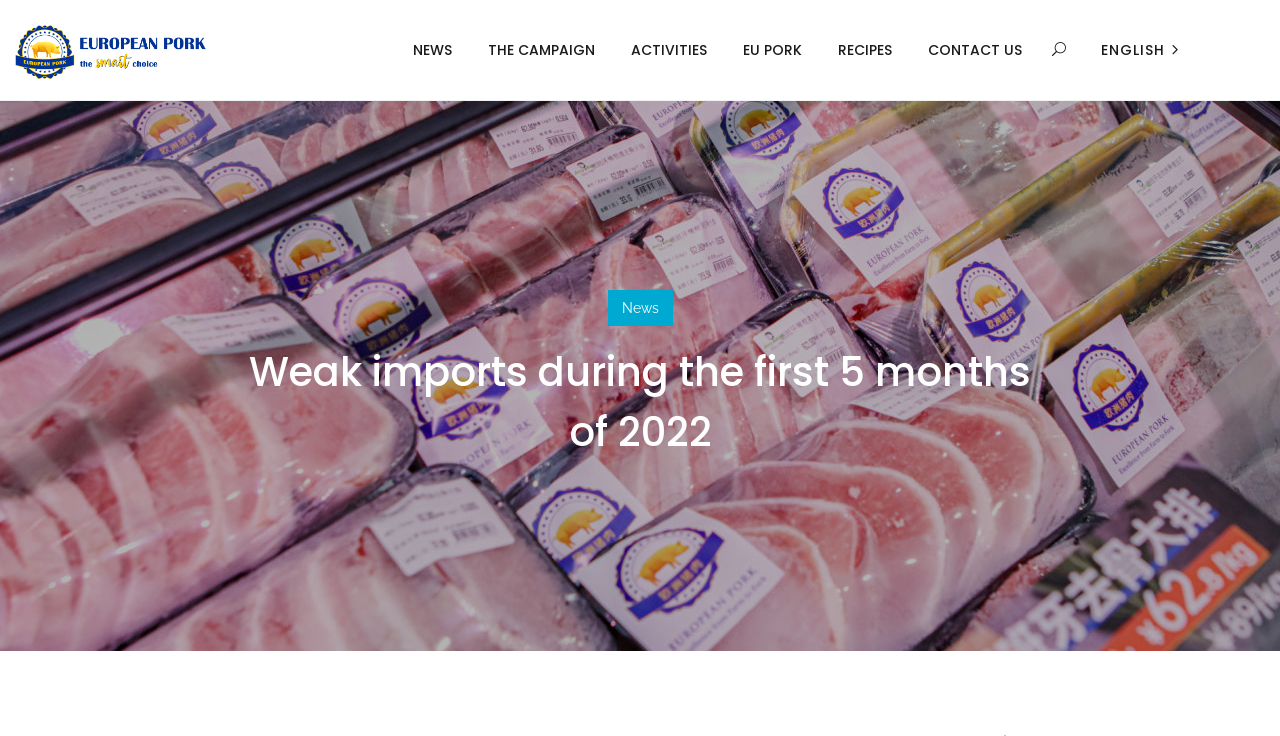Find and specify the bounding box coordinates that correspond to the clickable region for the instruction: "read news".

[0.309, 0.0, 0.367, 0.136]